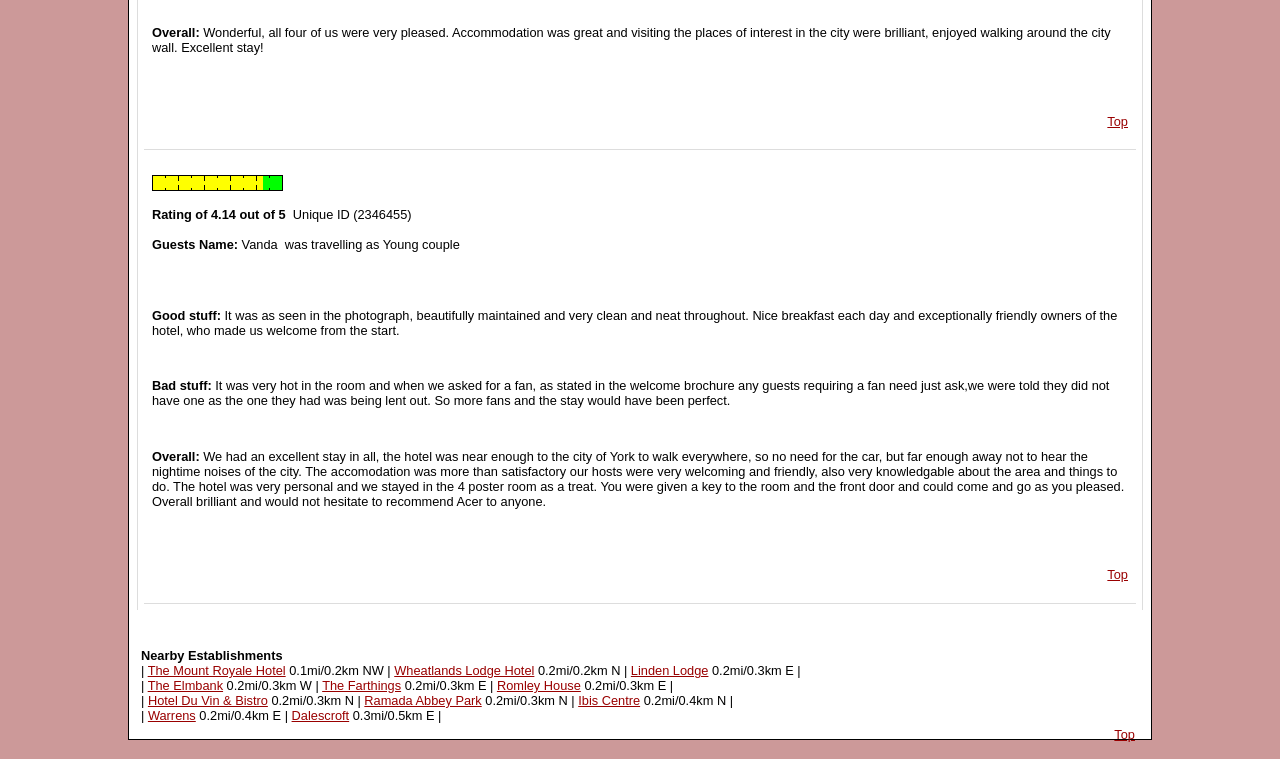Specify the bounding box coordinates of the element's region that should be clicked to achieve the following instruction: "Read the review from Vanda". The bounding box coordinates consist of four float numbers between 0 and 1, in the format [left, top, right, bottom].

[0.119, 0.312, 0.359, 0.332]